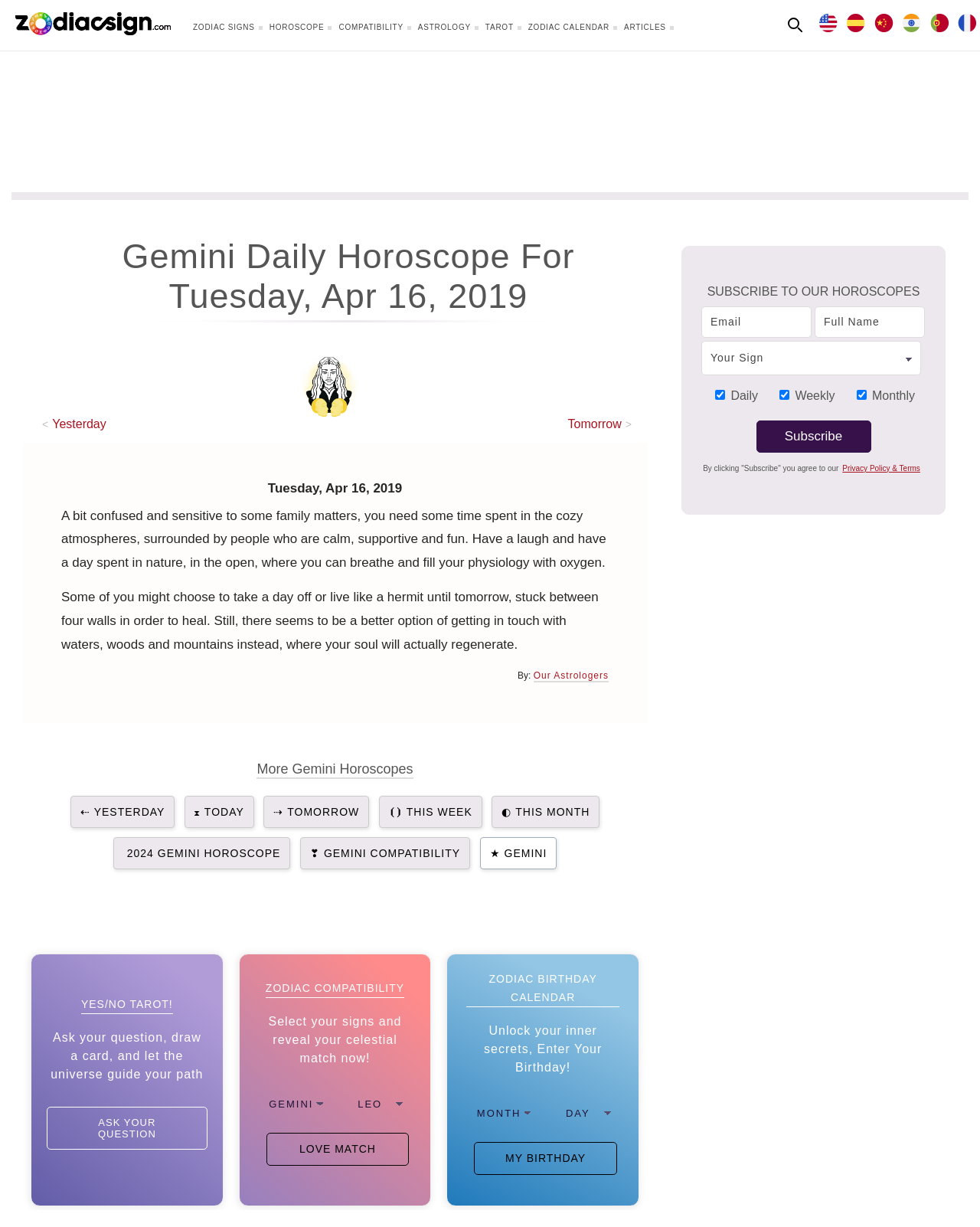Determine the bounding box coordinates of the element that should be clicked to execute the following command: "Subscribe to horoscopes".

[0.771, 0.343, 0.889, 0.369]